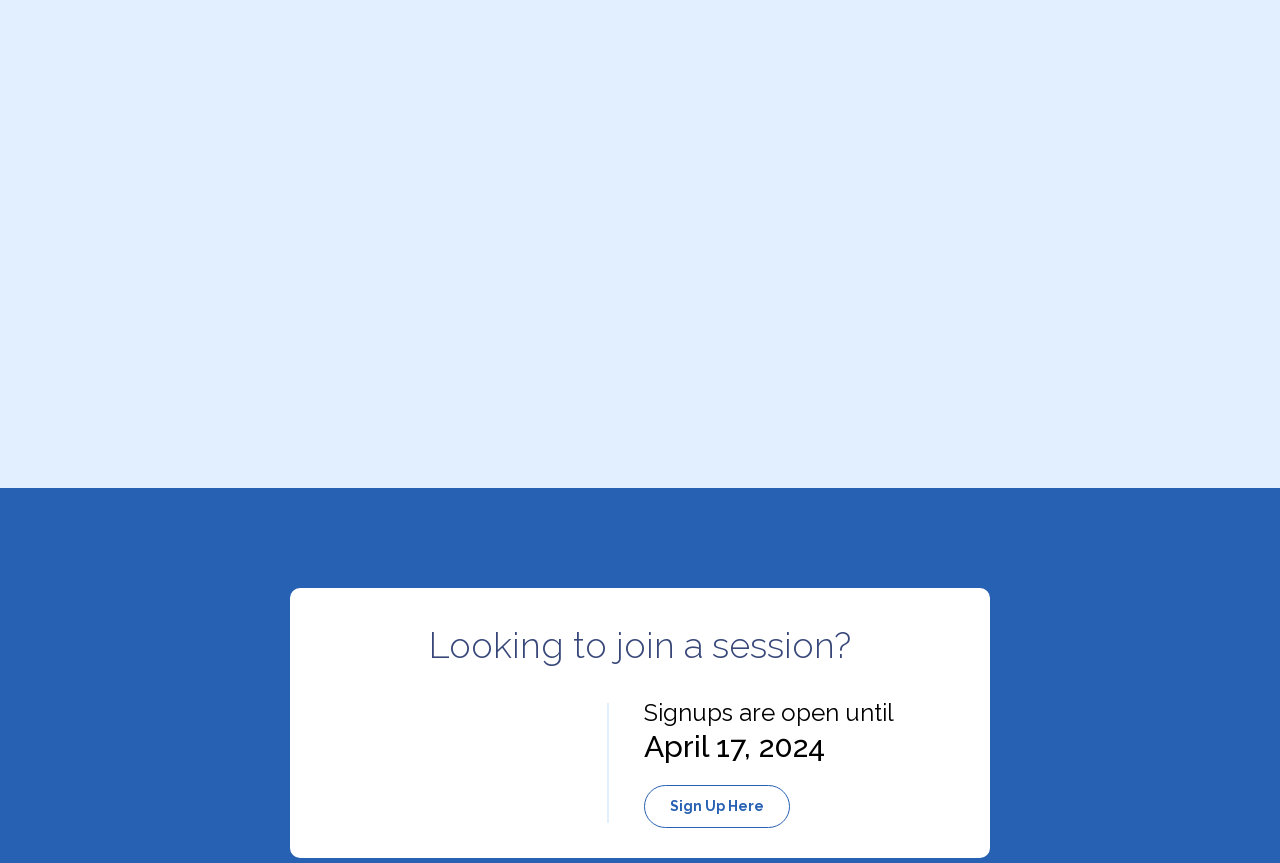When are the sessions held?
Refer to the image and give a detailed answer to the query.

The sessions are held on Mondays at 8pm, as mentioned in the StaticText element with bounding box coordinates [0.302, 0.855, 0.446, 0.889]. This information is provided to let users know when they can join a session.